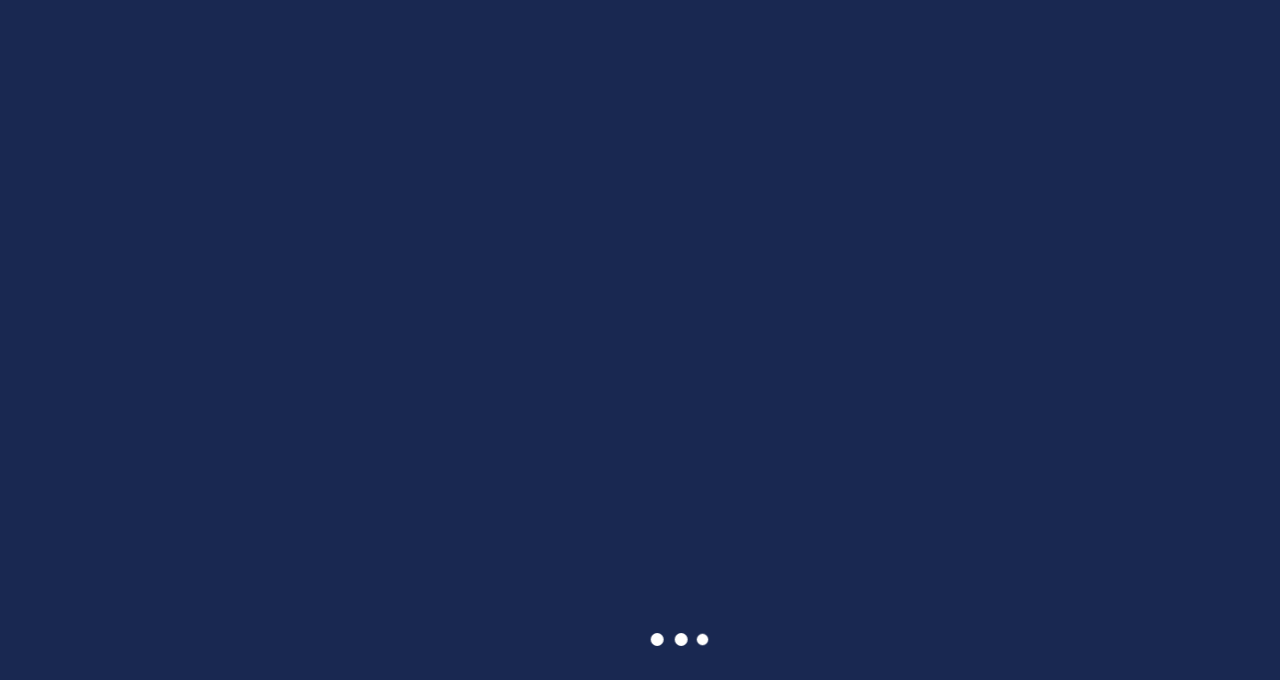Pinpoint the bounding box coordinates of the element that must be clicked to accomplish the following instruction: "Click on the HOME link". The coordinates should be in the format of four float numbers between 0 and 1, i.e., [left, top, right, bottom].

[0.335, 0.096, 0.367, 0.129]